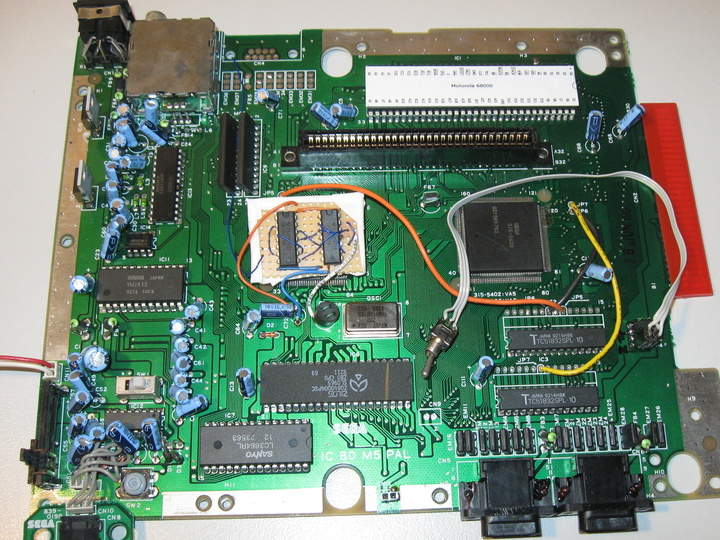What is the purpose of the bypass capacitor?
Refer to the screenshot and deliver a thorough answer to the question presented.

The bypass capacitor is carefully placed for power and ground connections, ensuring efficient performance, which suggests that it plays a crucial role in the console's functionality.